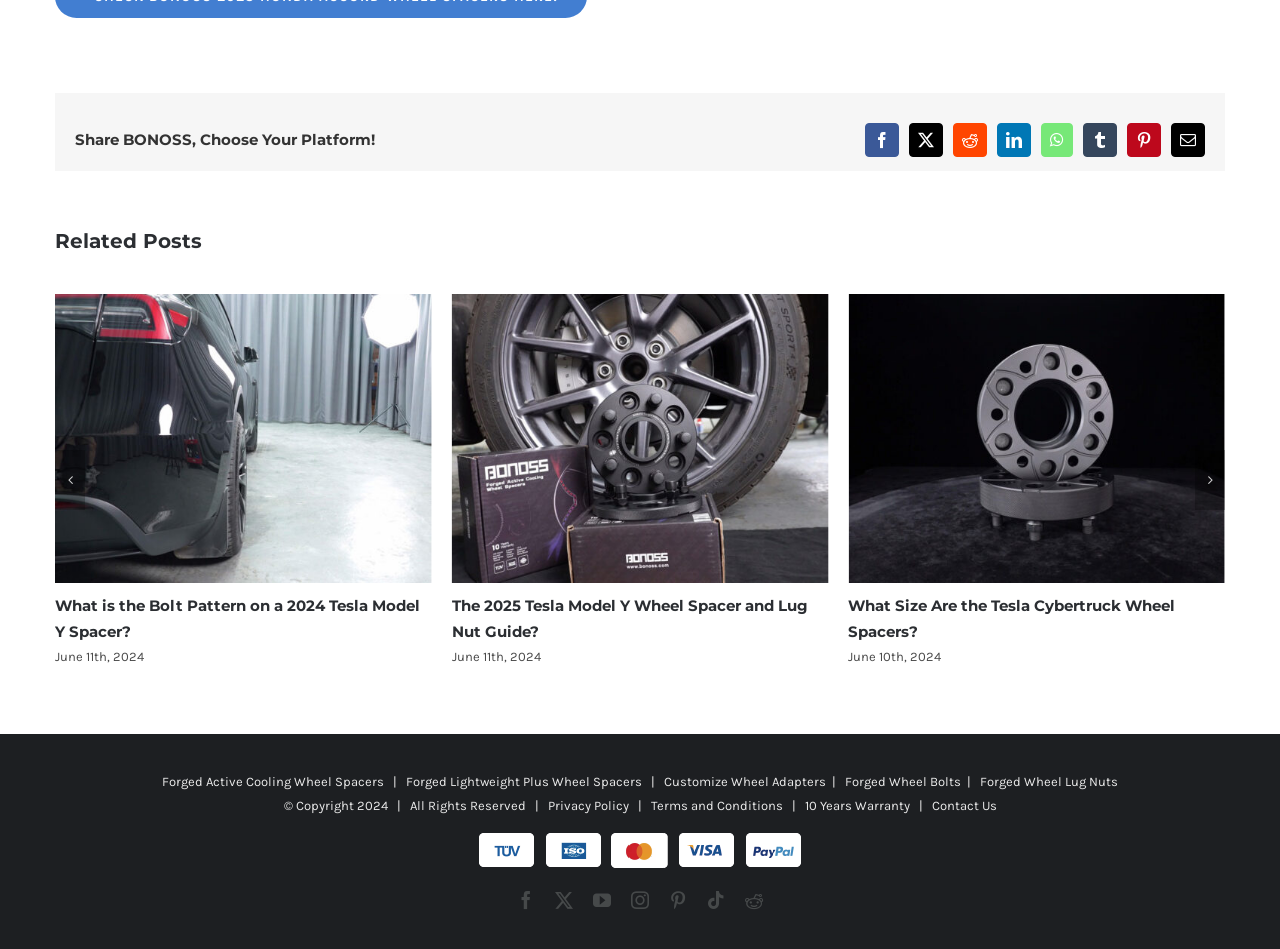Provide the bounding box coordinates of the UI element this sentence describes: "Pinterest".

[0.88, 0.13, 0.907, 0.165]